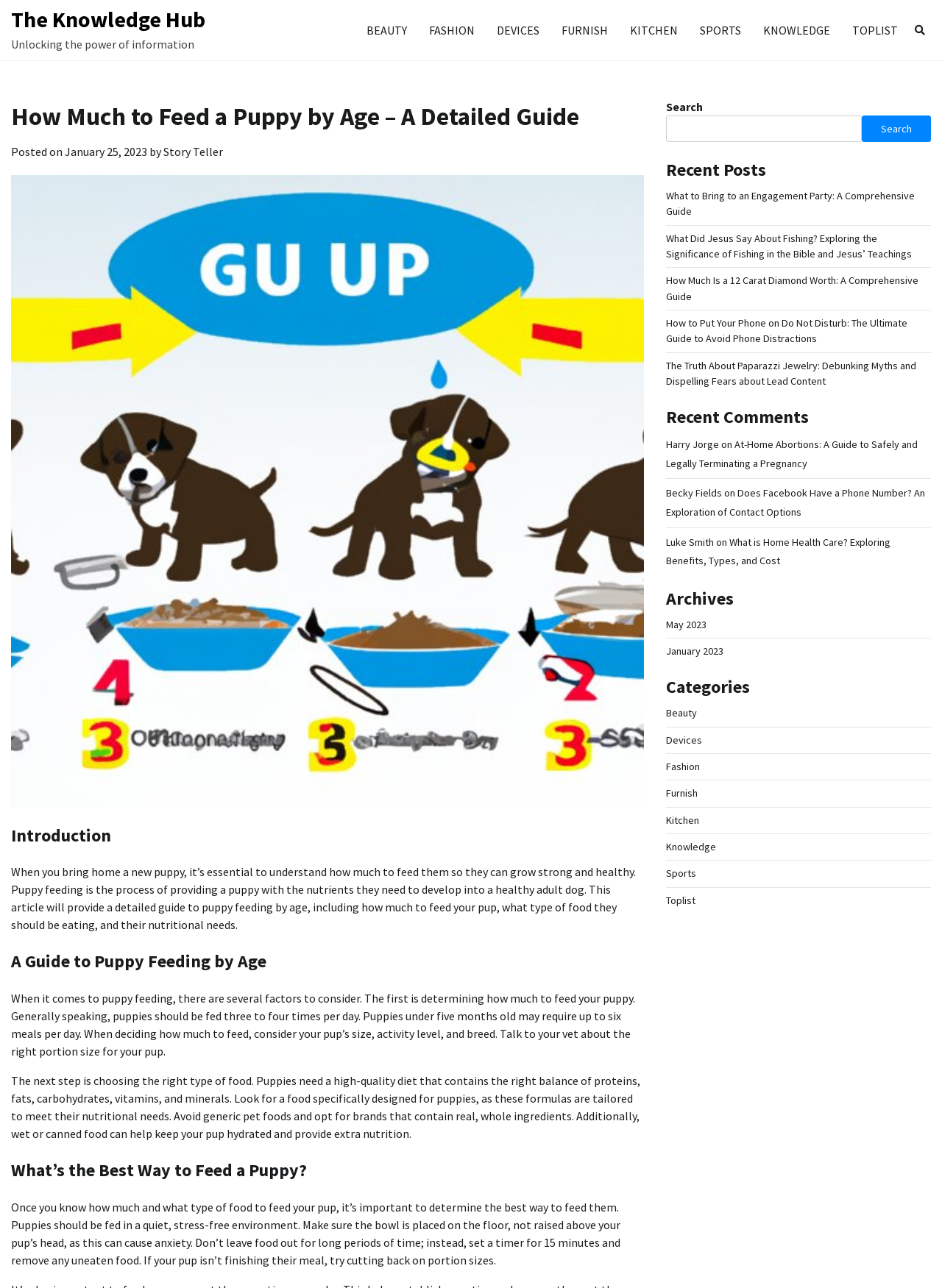Please find the bounding box coordinates for the clickable element needed to perform this instruction: "Search for something".

[0.707, 0.09, 0.915, 0.11]